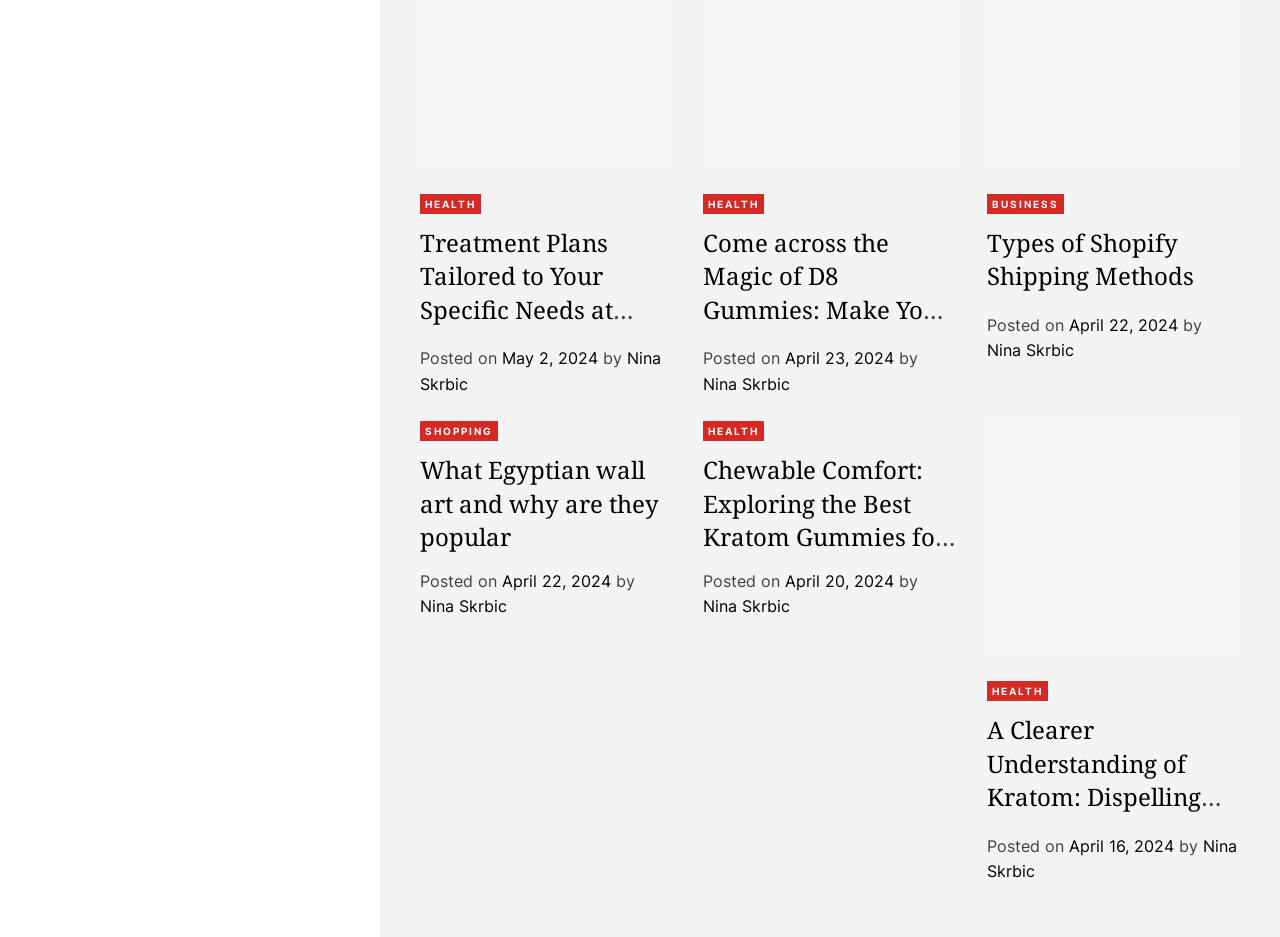Identify the bounding box coordinates for the region of the element that should be clicked to carry out the instruction: "Click on the 'HEALTH' category". The bounding box coordinates should be four float numbers between 0 and 1, i.e., [left, top, right, bottom].

[0.328, 0.207, 0.376, 0.228]